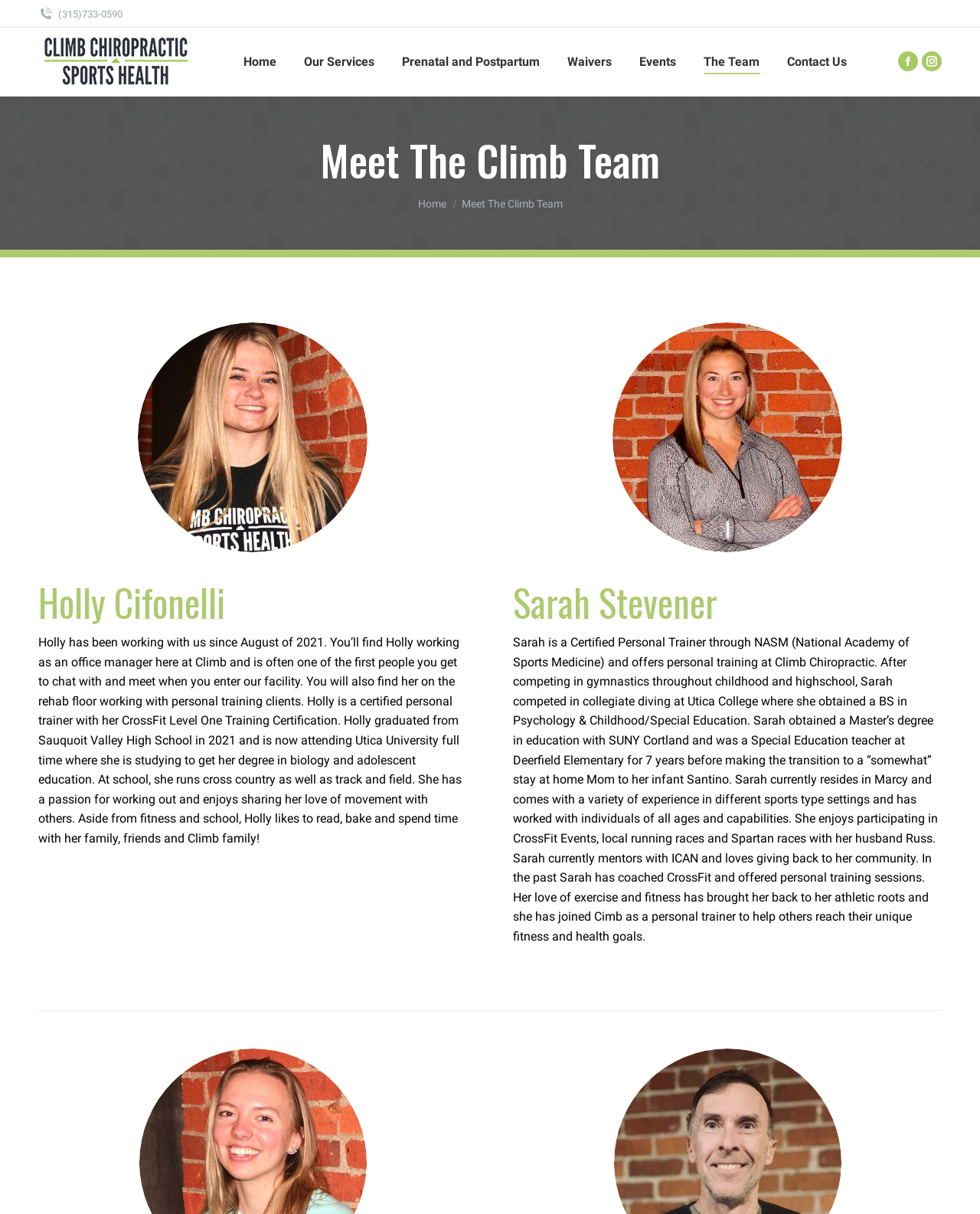From the given element description: "Contact Us", find the bounding box for the UI element. Provide the coordinates as four float numbers between 0 and 1, in the order [left, top, right, bottom].

[0.8, 0.034, 0.867, 0.068]